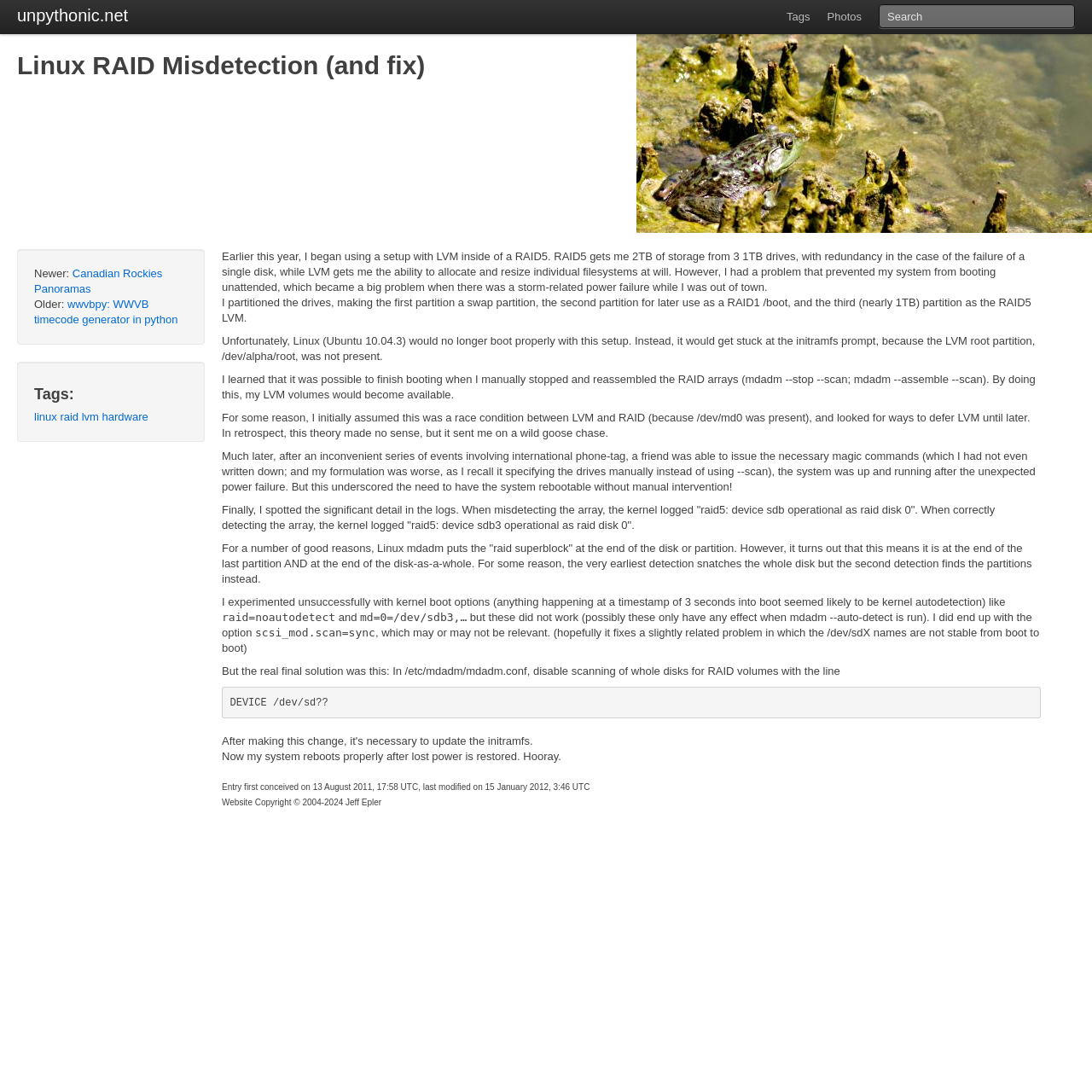Provide the bounding box coordinates for the specified HTML element described in this description: "name="search" placeholder="Search"". The coordinates should be four float numbers ranging from 0 to 1, in the format [left, top, right, bottom].

[0.805, 0.004, 0.984, 0.026]